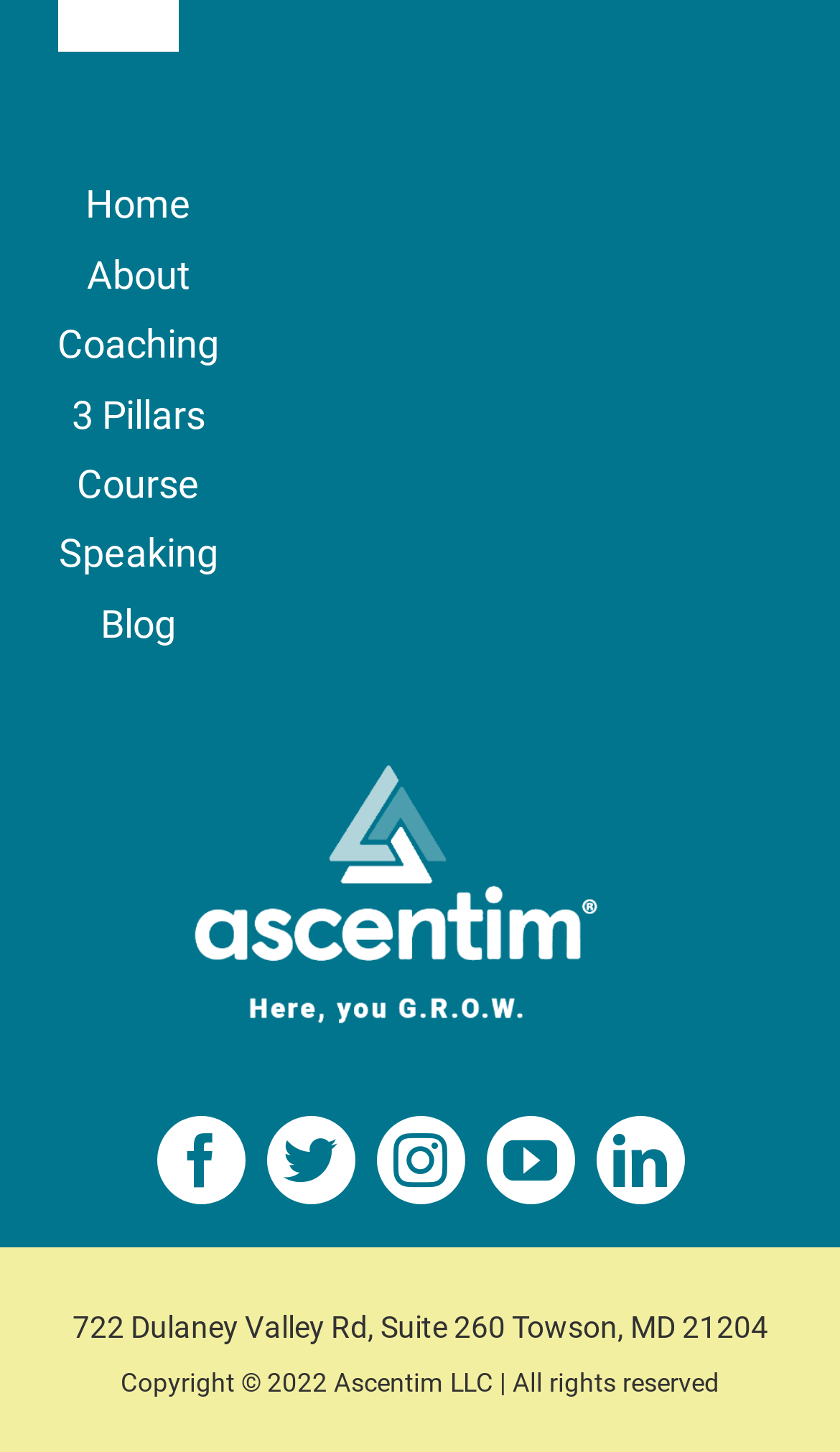Provide your answer in one word or a succinct phrase for the question: 
What are the main sections of the website?

Coaching, 3 Pillars, Course, Speaking, Blog